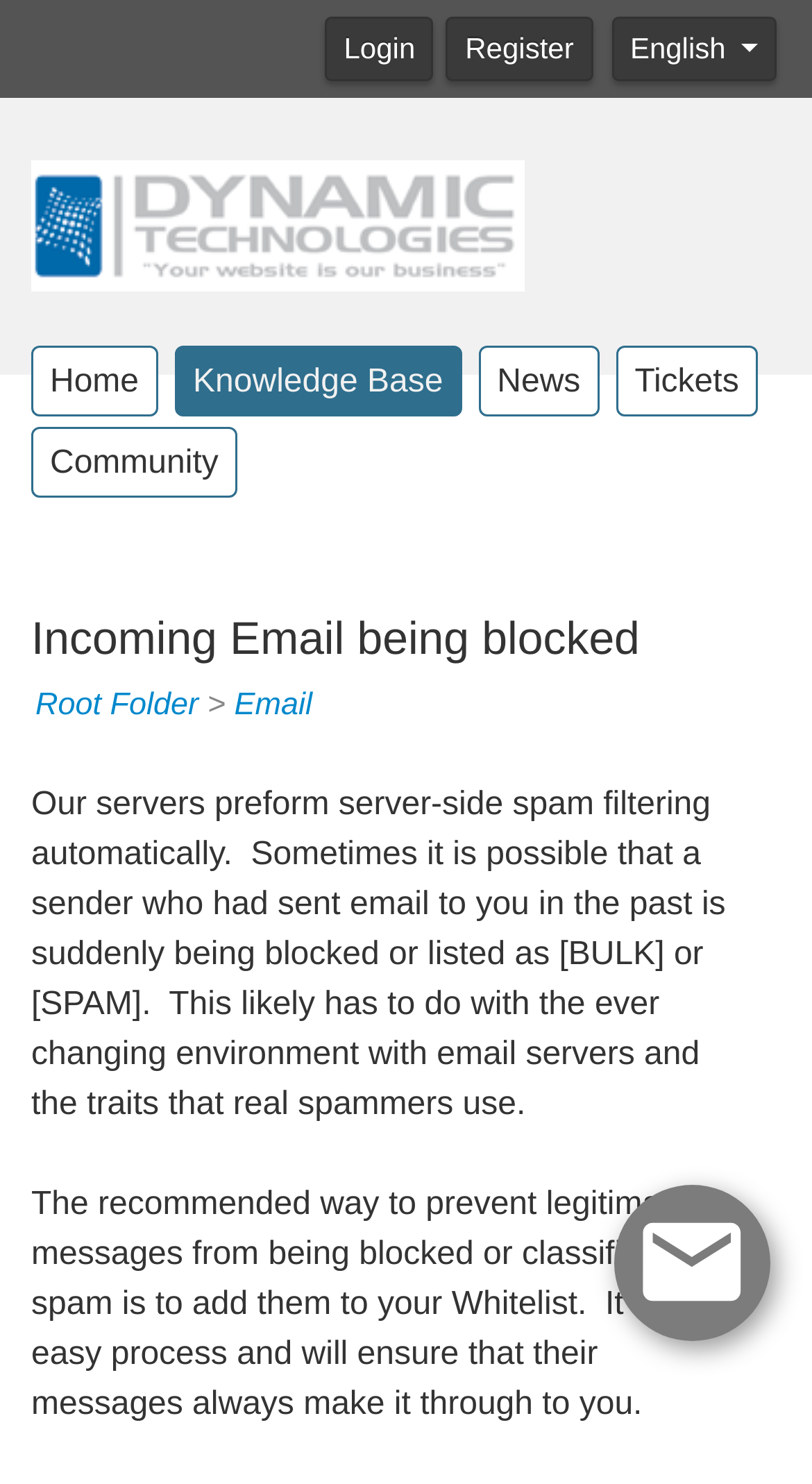Please answer the following question using a single word or phrase: 
What is the purpose of server-side spam filtering?

To block spam emails